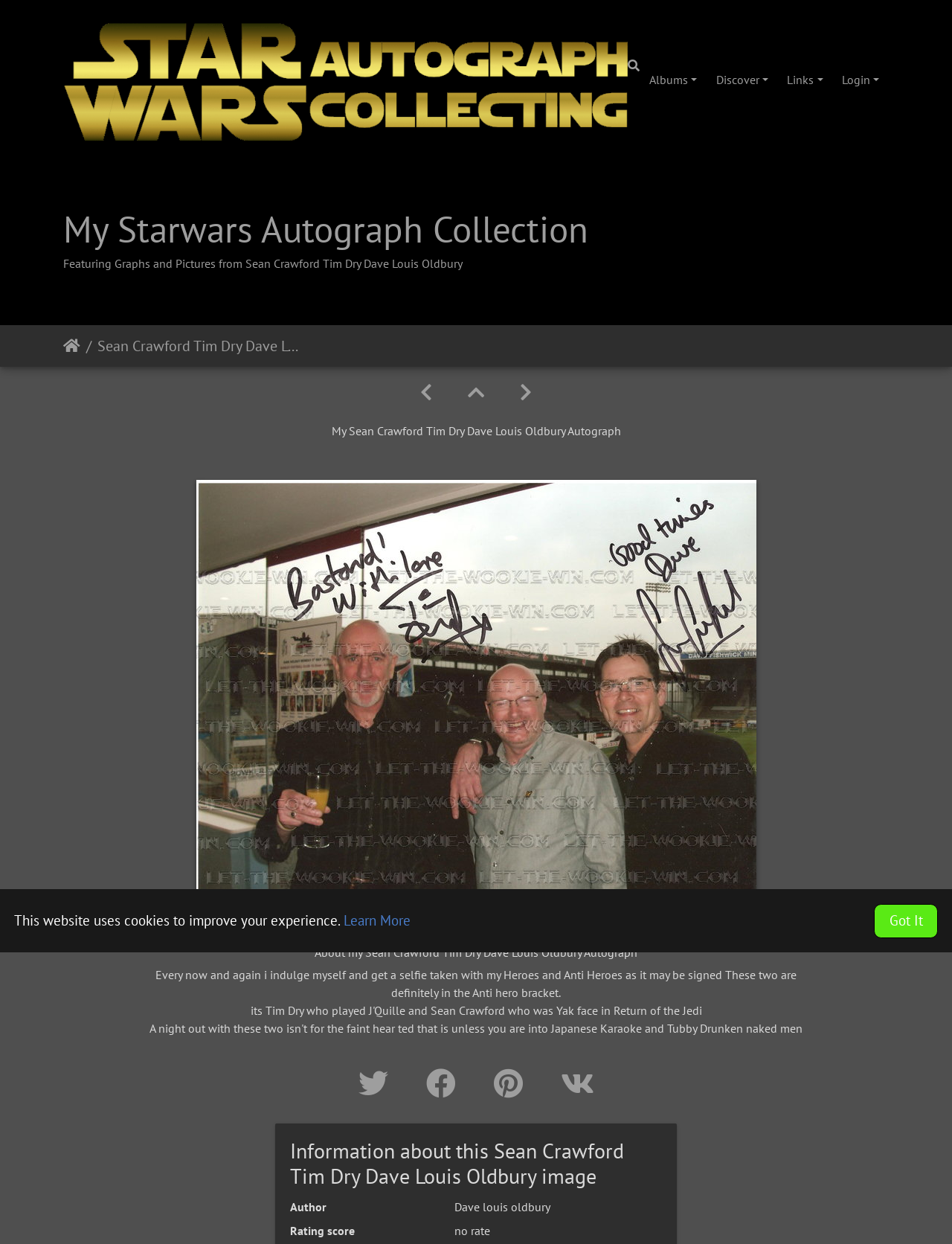Extract the primary header of the webpage and generate its text.

My Starwars Autograph Collection